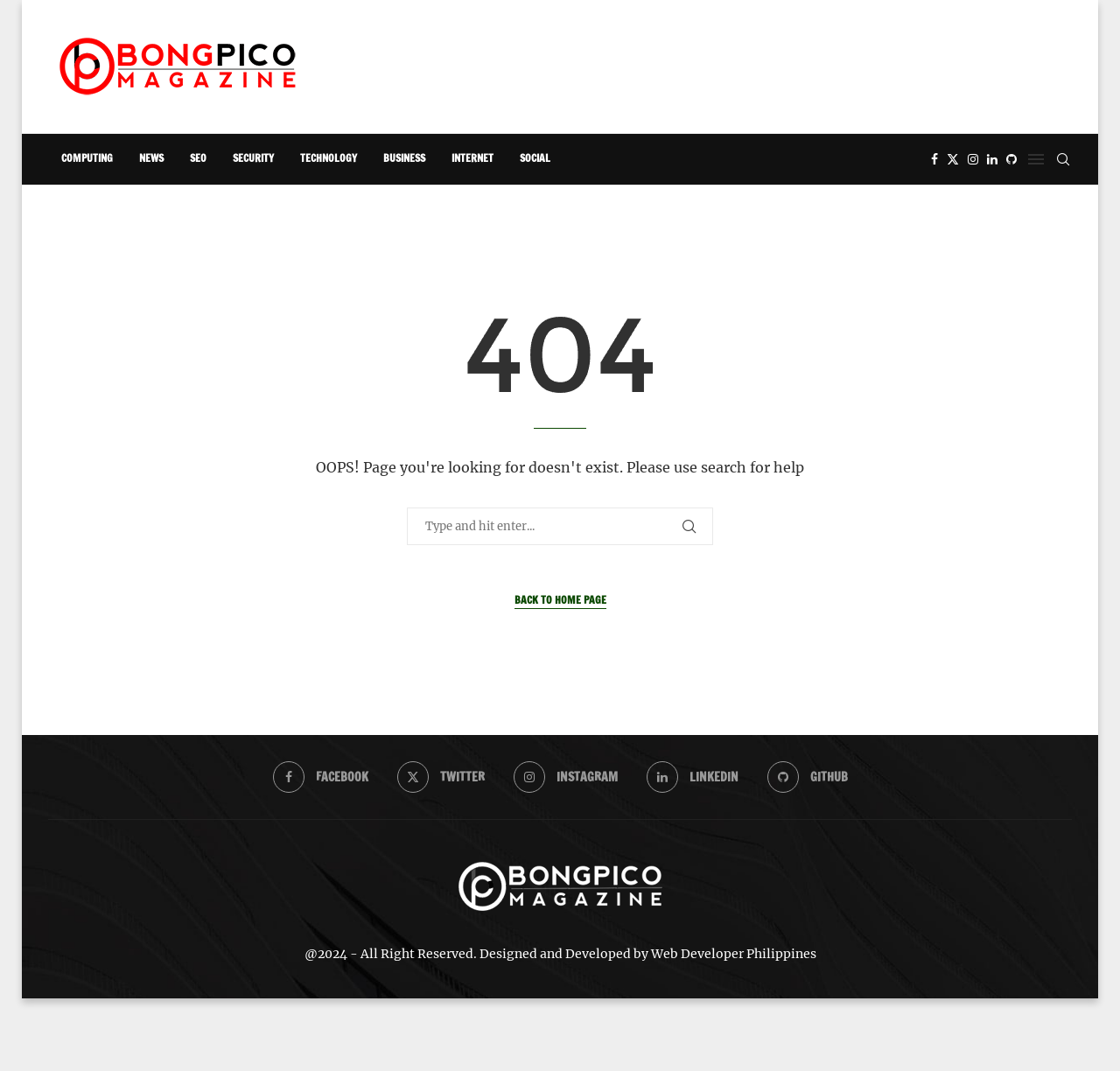Provide the bounding box coordinates for the UI element that is described as: "name="s" placeholder="Type and hit enter..."".

[0.363, 0.474, 0.637, 0.509]